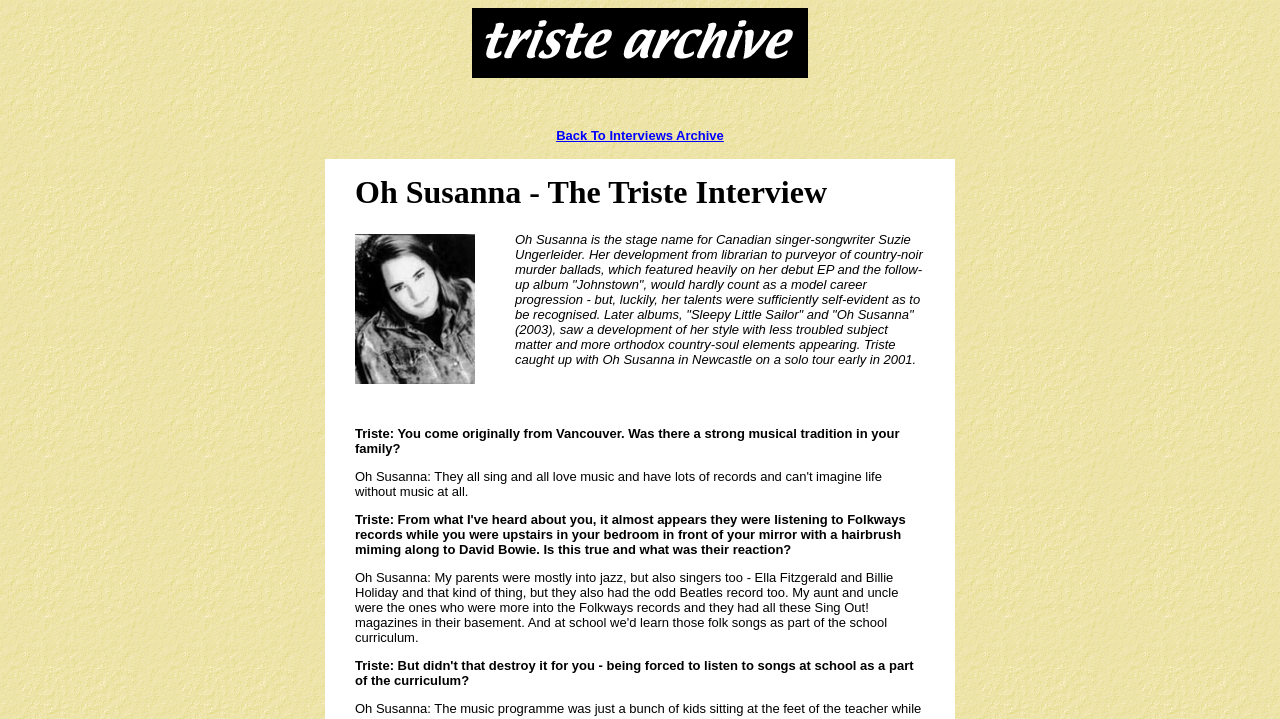Observe the image and answer the following question in detail: In what year did Oh Susanna release her album 'Oh Susanna'?

I found the answer by reading the text in the LayoutTableCell element that describes Oh Susanna's album releases. The text states that Oh Susanna released her album 'Oh Susanna' in 2003.